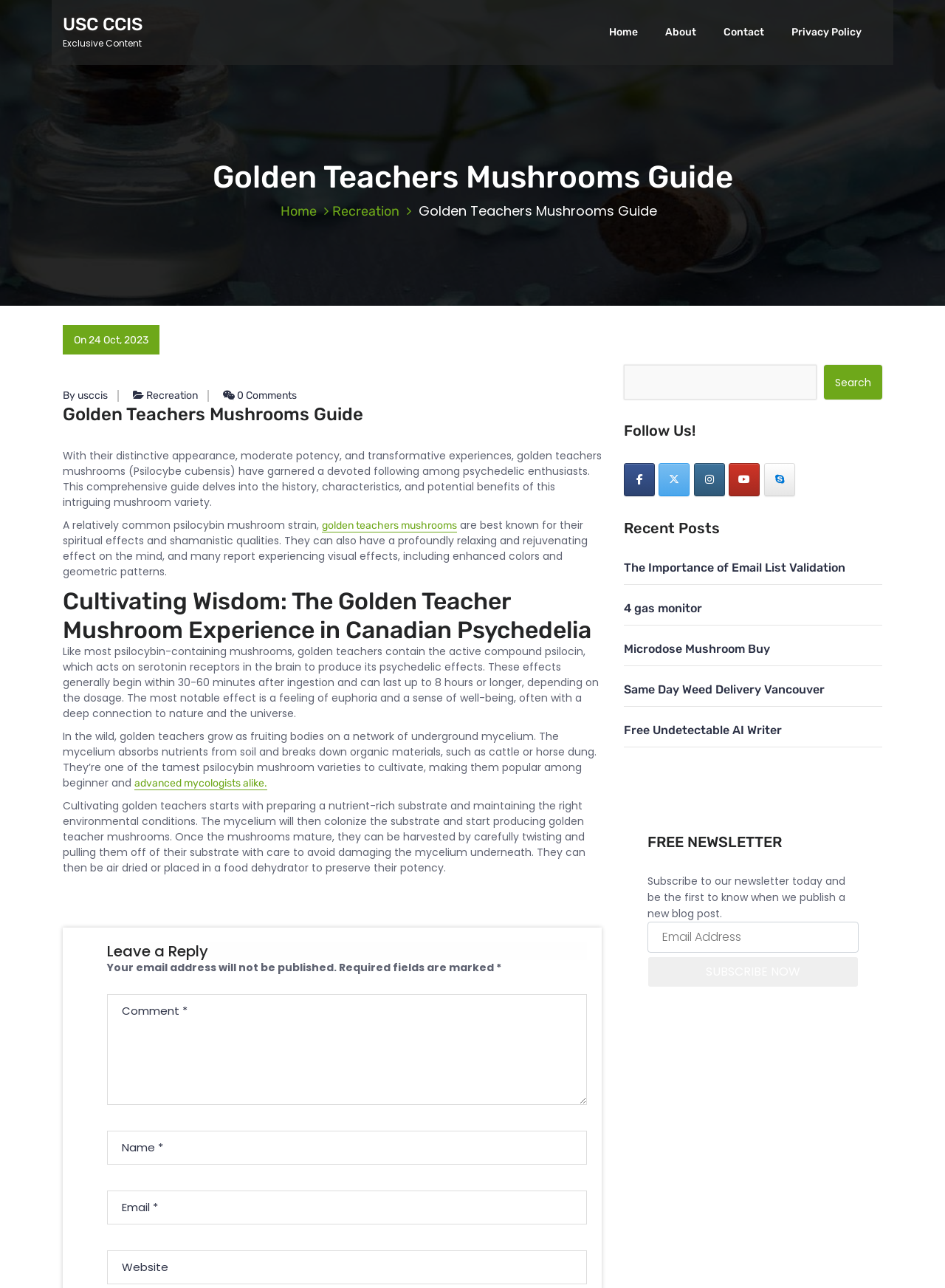Identify the bounding box coordinates of the region I need to click to complete this instruction: "Subscribe to the newsletter".

[0.685, 0.715, 0.909, 0.739]